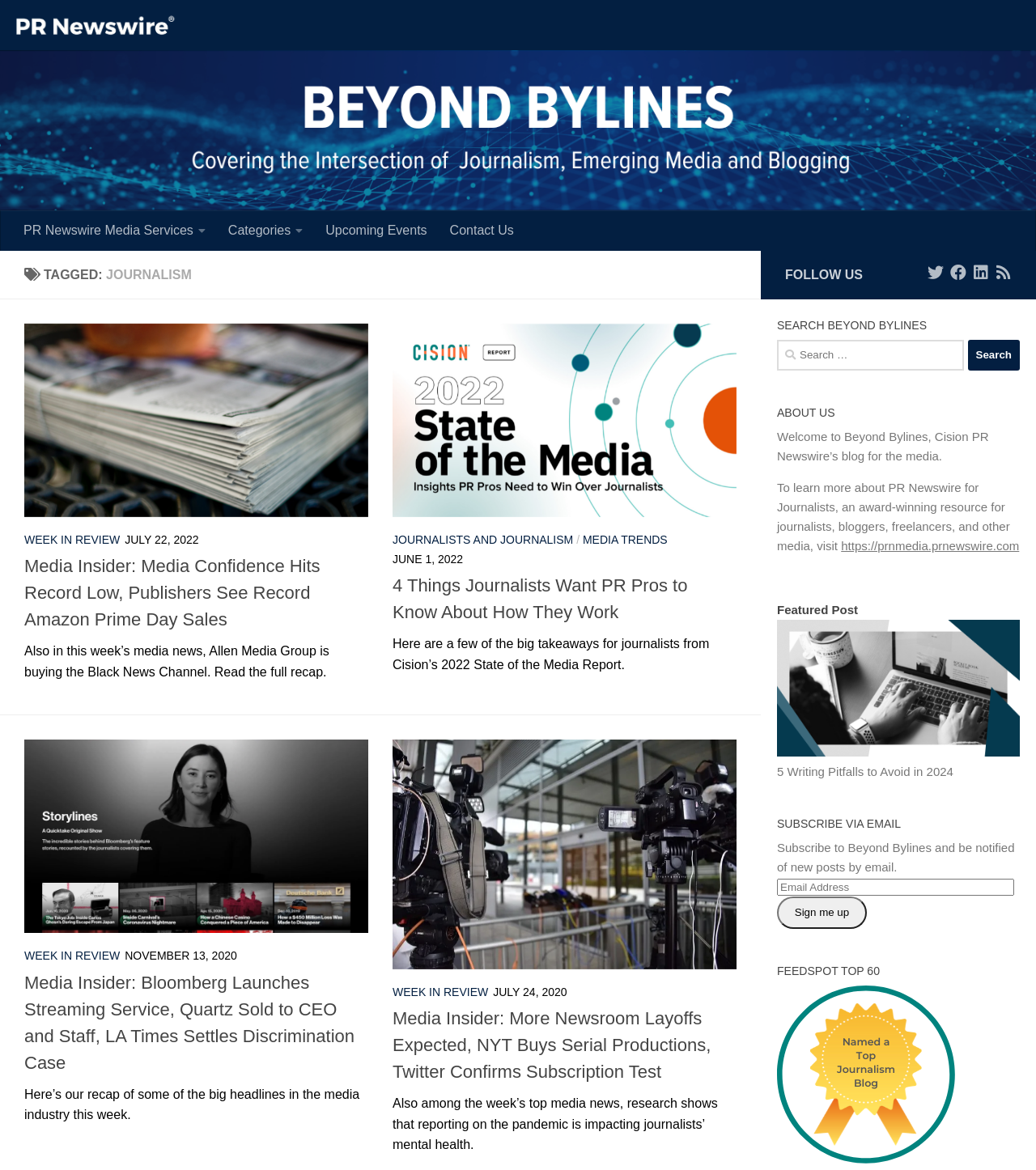Please identify the bounding box coordinates of the element I should click to complete this instruction: 'Follow us on Twitter'. The coordinates should be given as four float numbers between 0 and 1, like this: [left, top, right, bottom].

[0.895, 0.226, 0.911, 0.24]